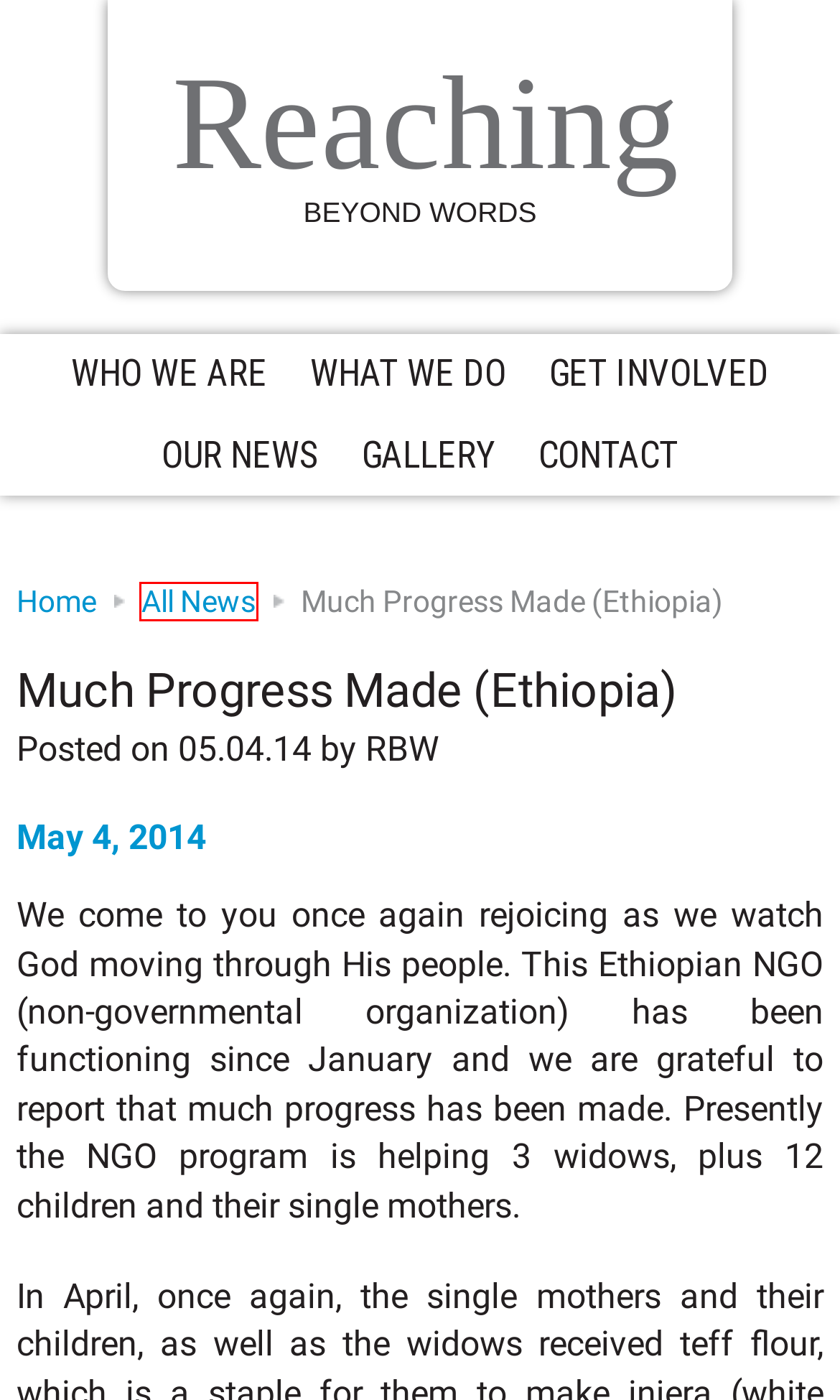Examine the screenshot of the webpage, noting the red bounding box around a UI element. Pick the webpage description that best matches the new page after the element in the red bounding box is clicked. Here are the candidates:
A. Reaching – Beyond Words
B. What We Do – Reaching
C. Our News – Reaching
D. All News – Reaching
E. Contact – Reaching
F. RBW – Reaching
G. Gallery – Reaching
H. Get Involved – Reaching

D